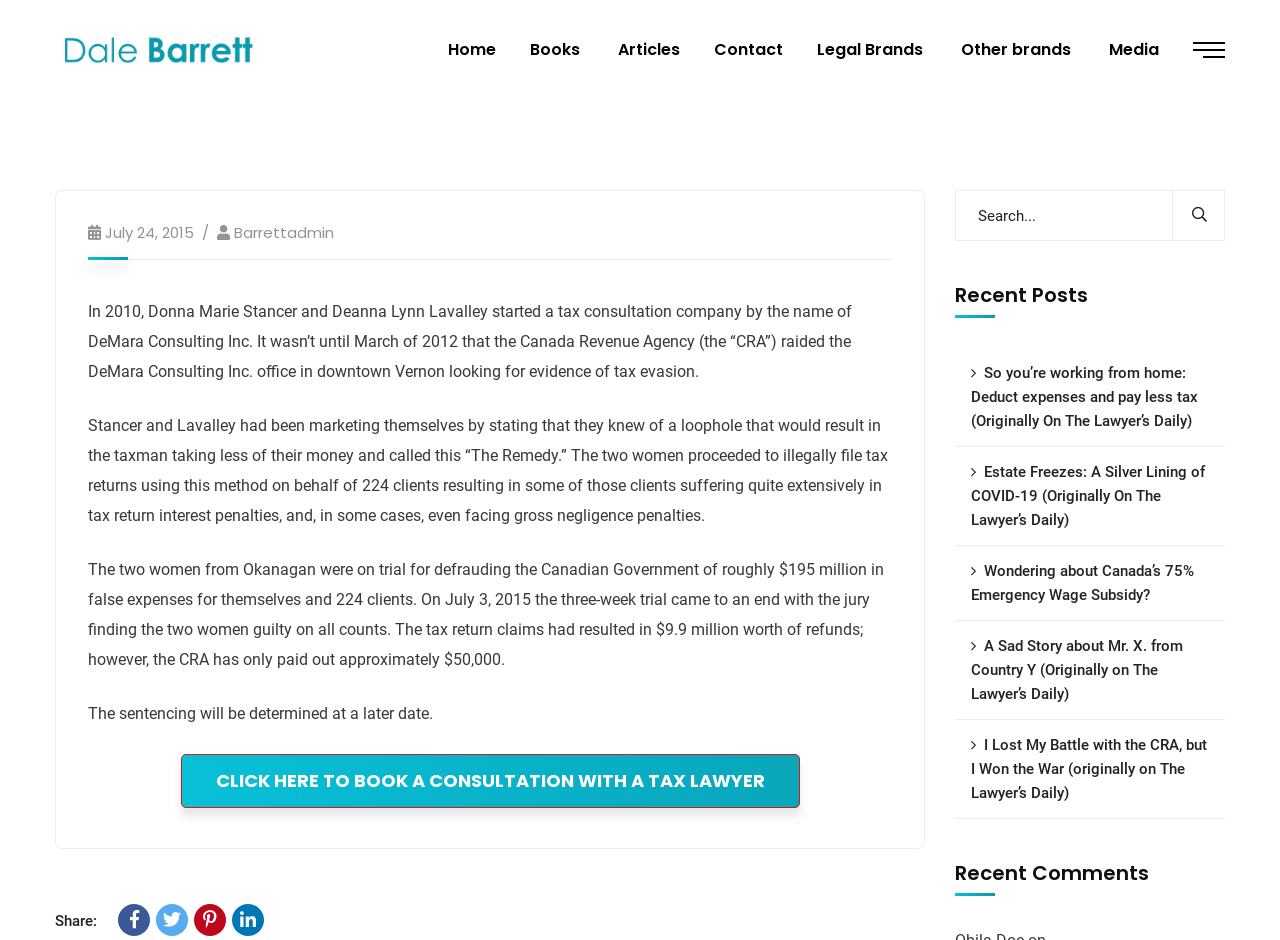Determine the bounding box coordinates of the clickable element to achieve the following action: 'Read the article about 'So you’re working from home: Deduct expenses and pay less tax''. Provide the coordinates as four float values between 0 and 1, formatted as [left, top, right, bottom].

[0.746, 0.37, 0.957, 0.476]